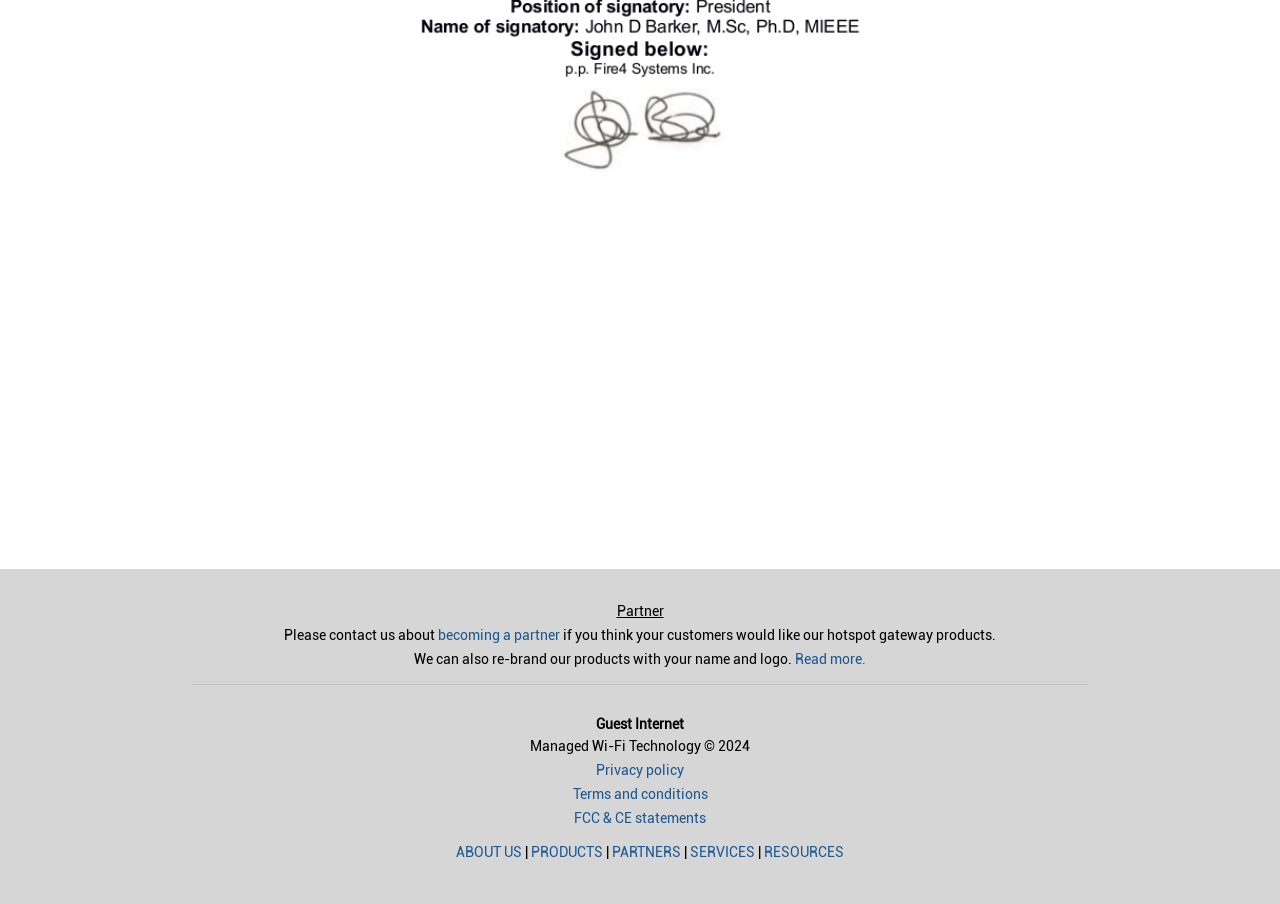Indicate the bounding box coordinates of the element that needs to be clicked to satisfy the following instruction: "Read more about our products". The coordinates should be four float numbers between 0 and 1, i.e., [left, top, right, bottom].

[0.621, 0.72, 0.677, 0.737]